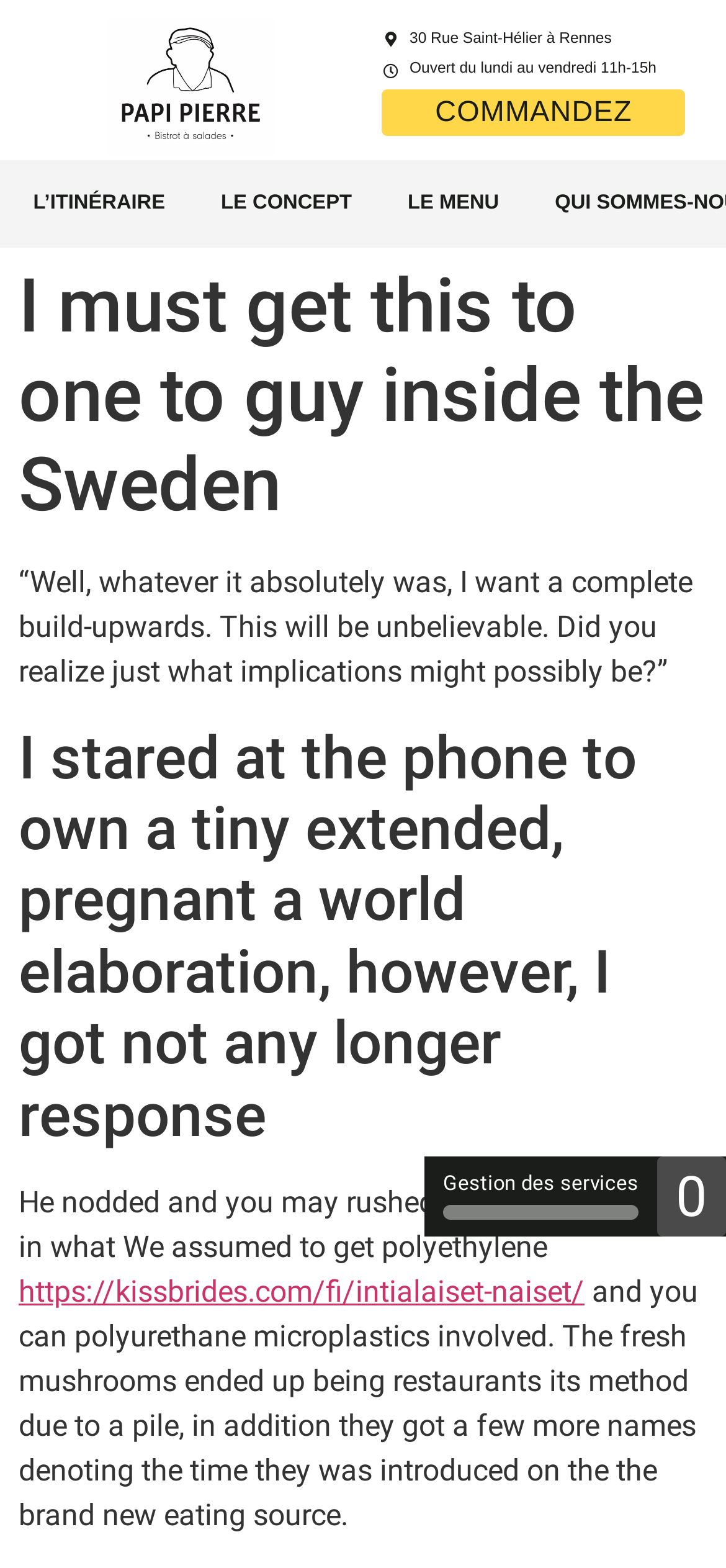Can you identify the bounding box coordinates of the clickable region needed to carry out this instruction: 'Click the COMMANDEZ button'? The coordinates should be four float numbers within the range of 0 to 1, stated as [left, top, right, bottom].

[0.526, 0.057, 0.944, 0.087]